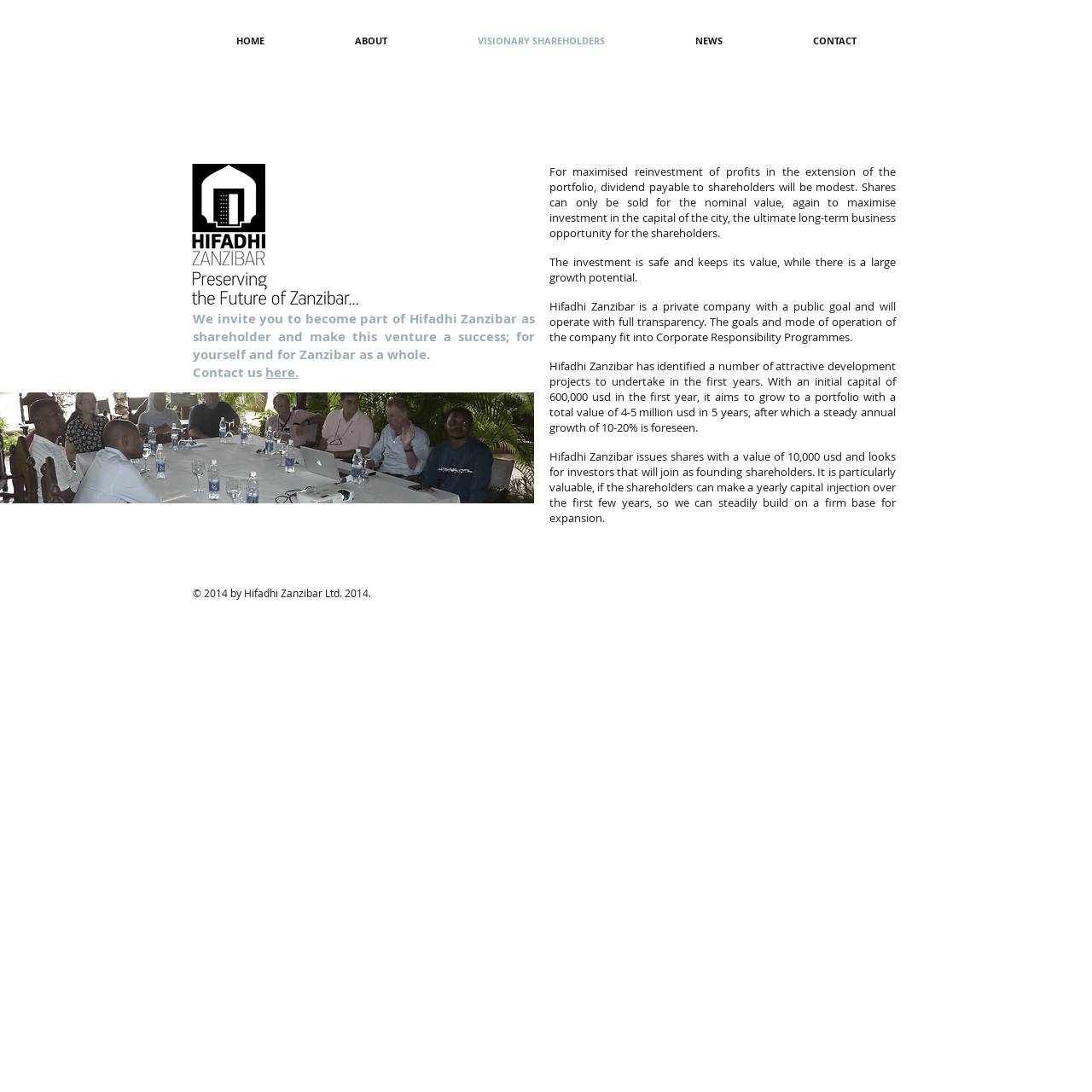Please find the bounding box for the UI component described as follows: "NEWS".

[0.595, 0.027, 0.703, 0.047]